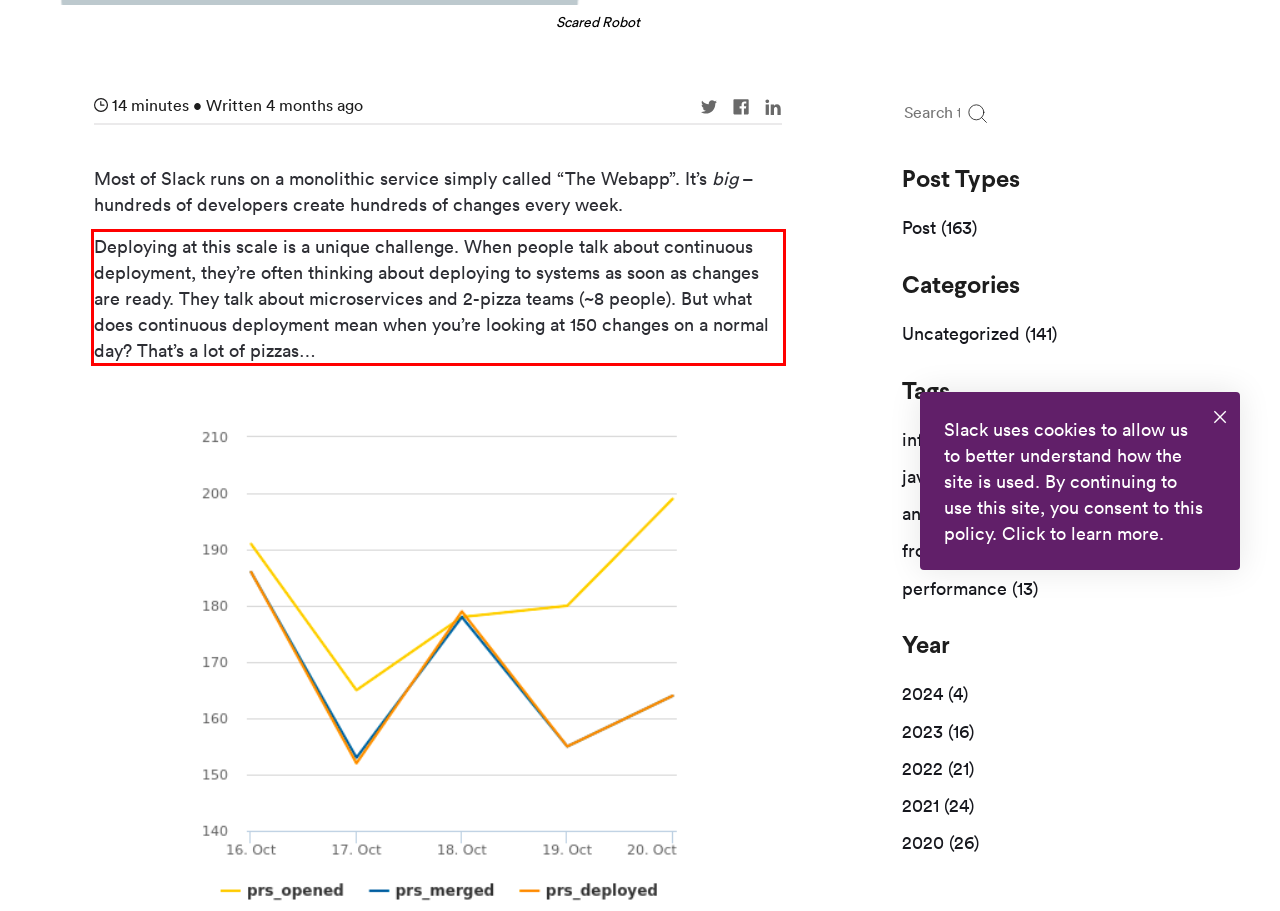Examine the webpage screenshot and use OCR to recognize and output the text within the red bounding box.

Deploying at this scale is a unique challenge. When people talk about continuous deployment, they’re often thinking about deploying to systems as soon as changes are ready. They talk about microservices and 2-pizza teams (~8 people). But what does continuous deployment mean when you’re looking at 150 changes on a normal day? That’s a lot of pizzas…